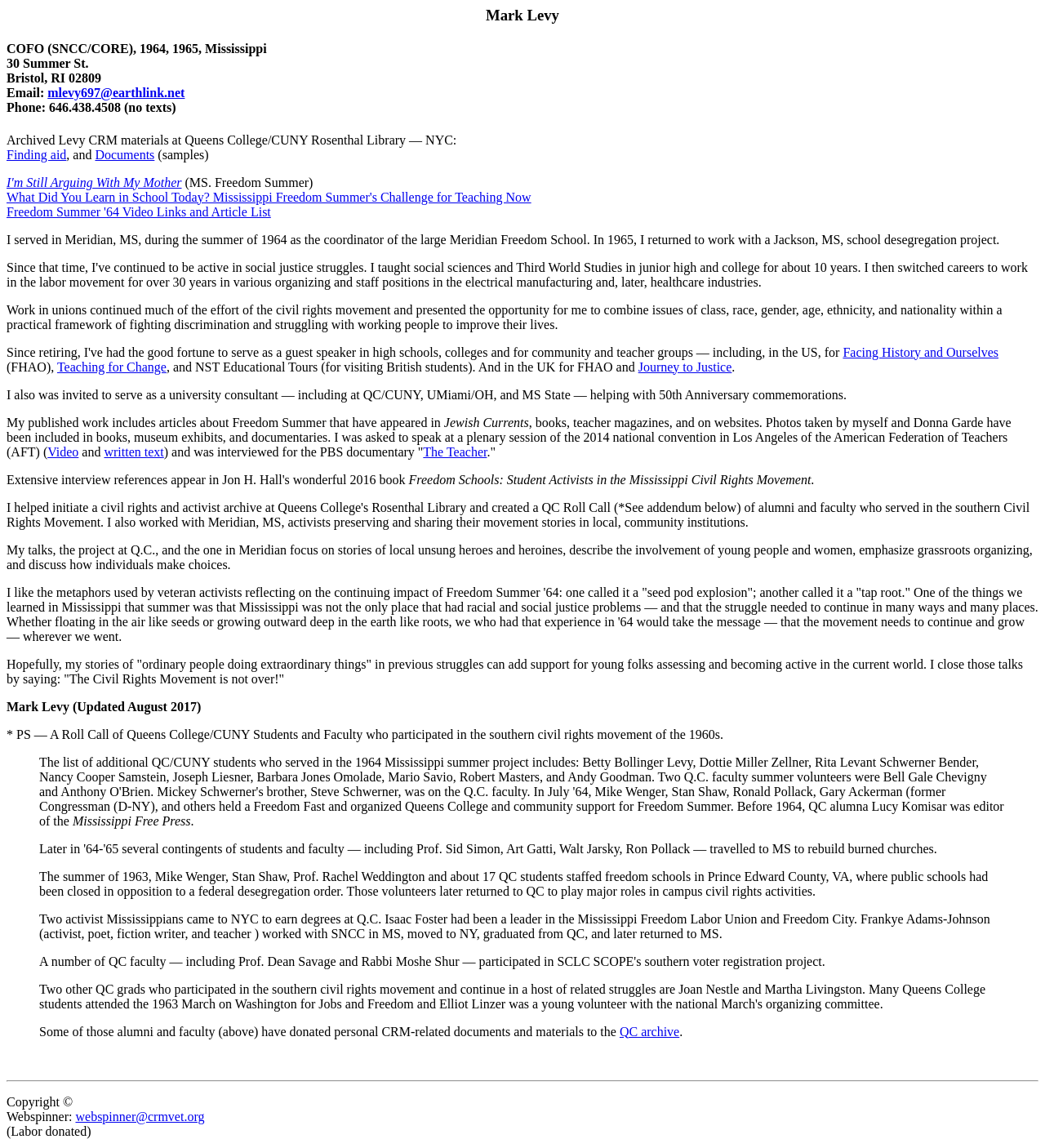Specify the bounding box coordinates of the area to click in order to execute this command: 'Send an email to Mark Levy'. The coordinates should consist of four float numbers ranging from 0 to 1, and should be formatted as [left, top, right, bottom].

[0.045, 0.075, 0.177, 0.087]